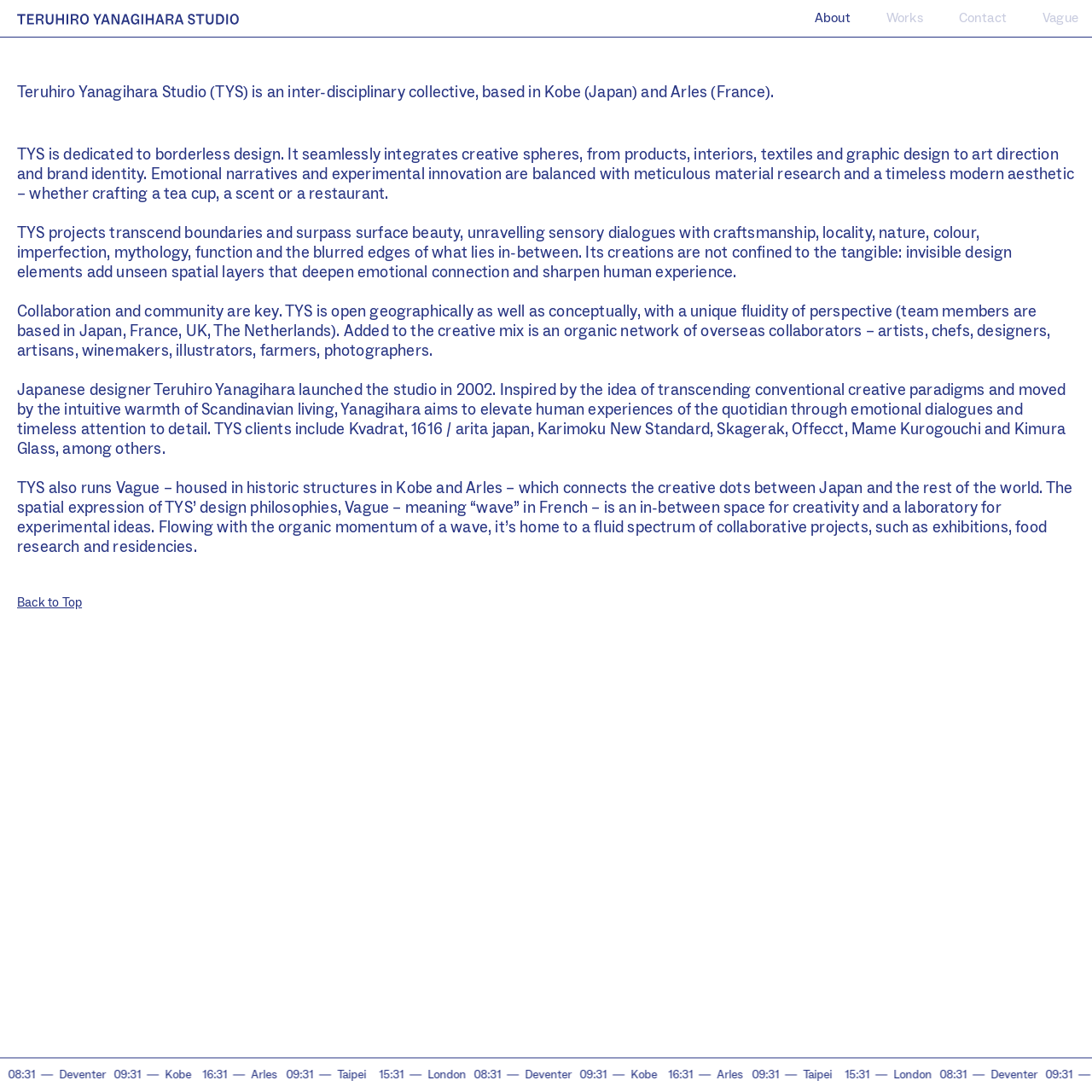Please provide a comprehensive response to the question below by analyzing the image: 
What is the name of the studio?

The name of the studio can be found in the first link element with the text 'TERUHIRO YANAGIHARA STUDIO' and also in the static text elements that describe the studio.